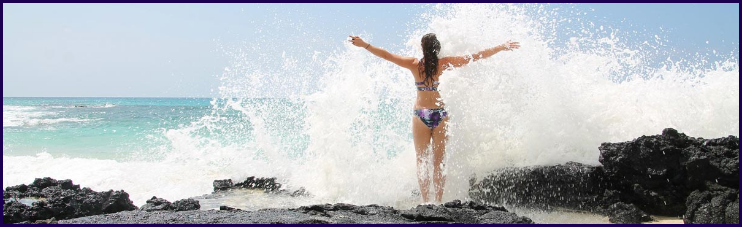Summarize the image with a detailed caption.

The image captures a joyous moment at the beach, where a young woman stands on rocky shorelines, arms outstretched in exhilaration as waves crash against her. The vibrant turquoise ocean stretches out behind her, contrasting beautifully with the dark, rugged rocks. Sunlight reflects off the water, adding a shimmering effect to the scene. The woman, wearing a colorful bikini, embodies a sense of freedom and connection with nature, as droplets from the waves envelop her in an invigorating spray. This evocative moment symbolizes the liberating and refreshing experiences that the ocean offers, inviting viewers to embrace their own paths to happiness and inspiration.